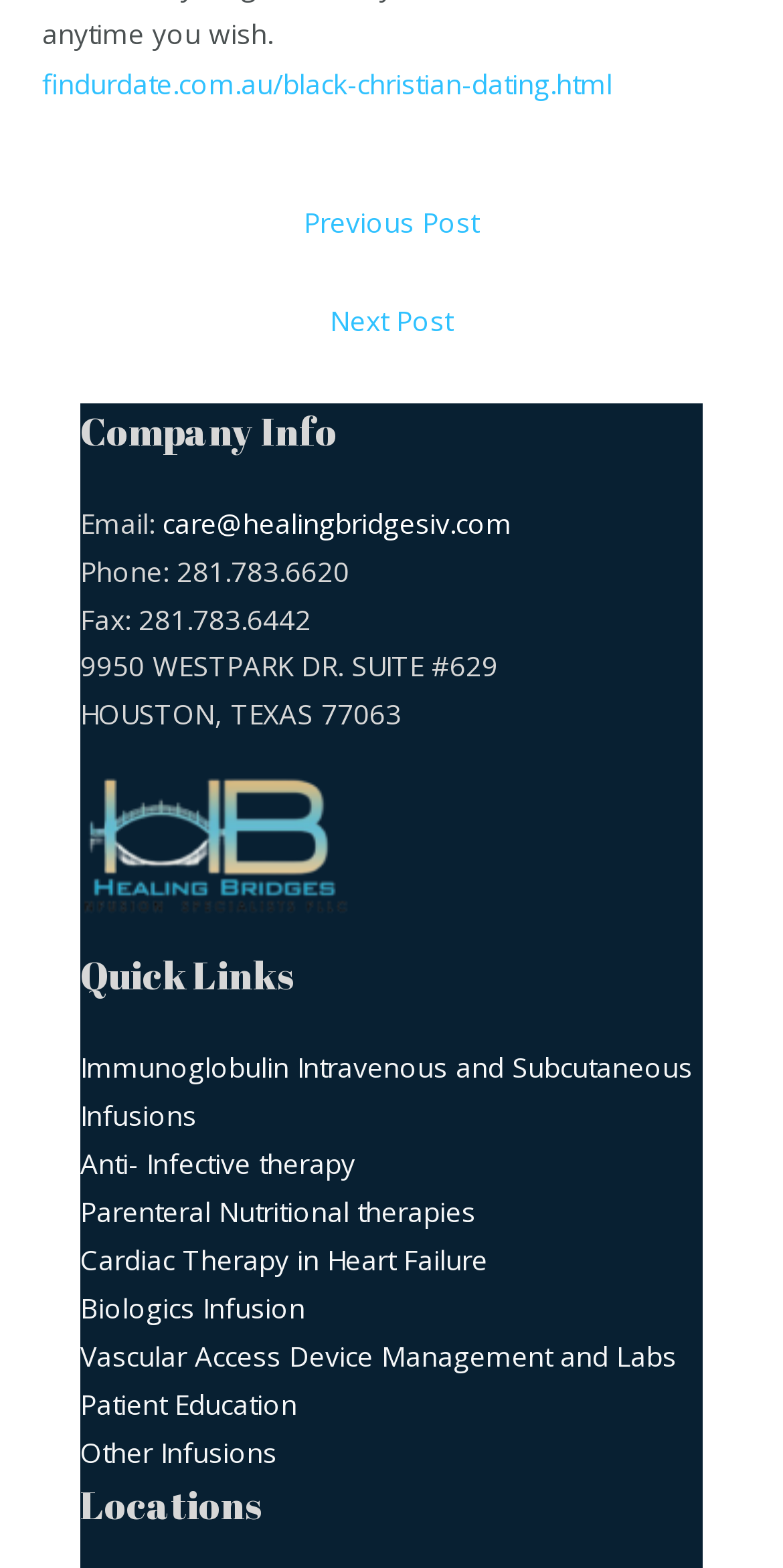What is the phone number?
Refer to the image and offer an in-depth and detailed answer to the question.

I found the phone number by examining the footer section of the webpage, specifically in the 'Company Info' section, where it is listed as 'Phone: 281.783.6620'.